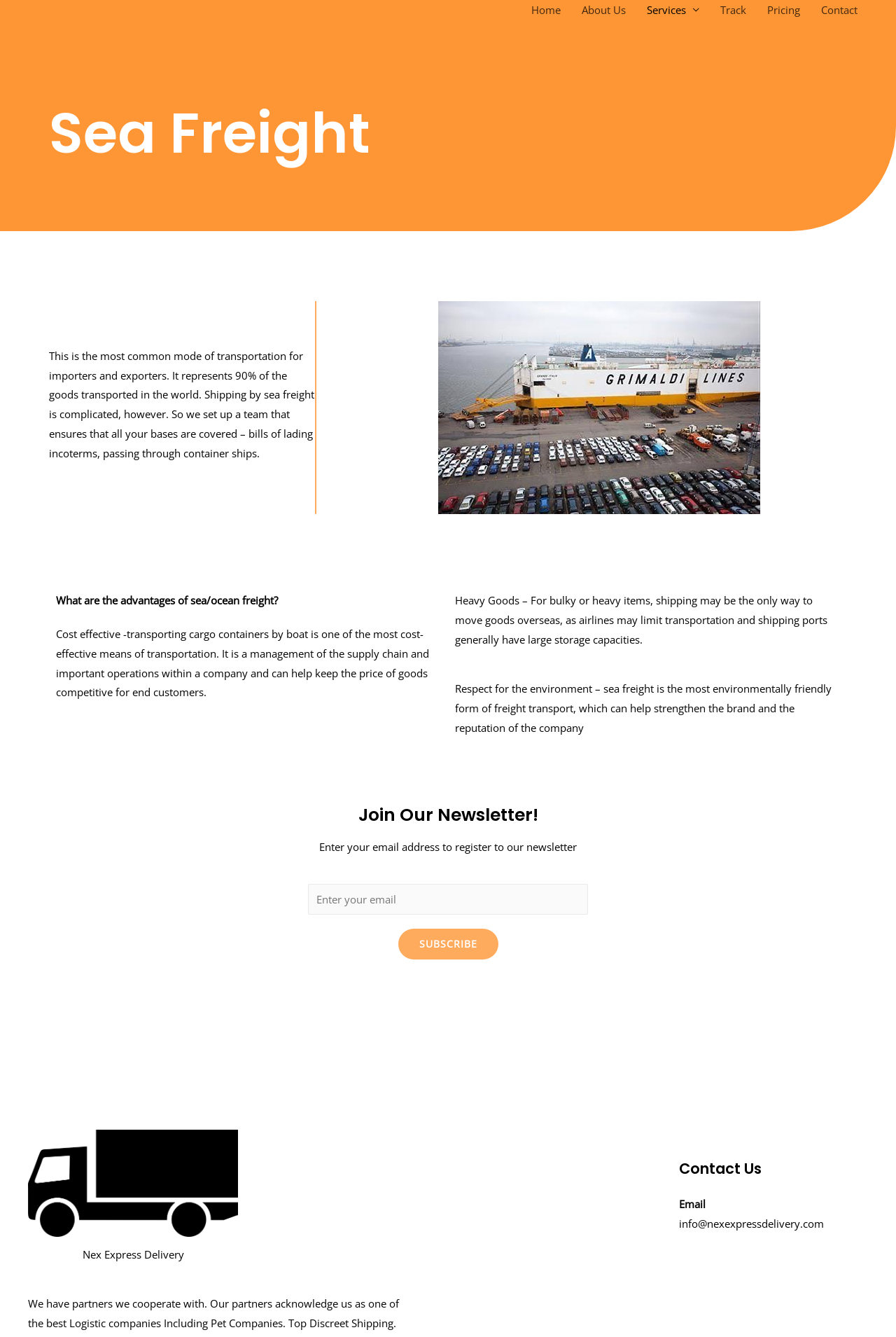Please determine the bounding box coordinates for the UI element described here. Use the format (top-left x, top-left y, bottom-right x, bottom-right y) with values bounded between 0 and 1: Contact

[0.905, 0.005, 0.969, 0.01]